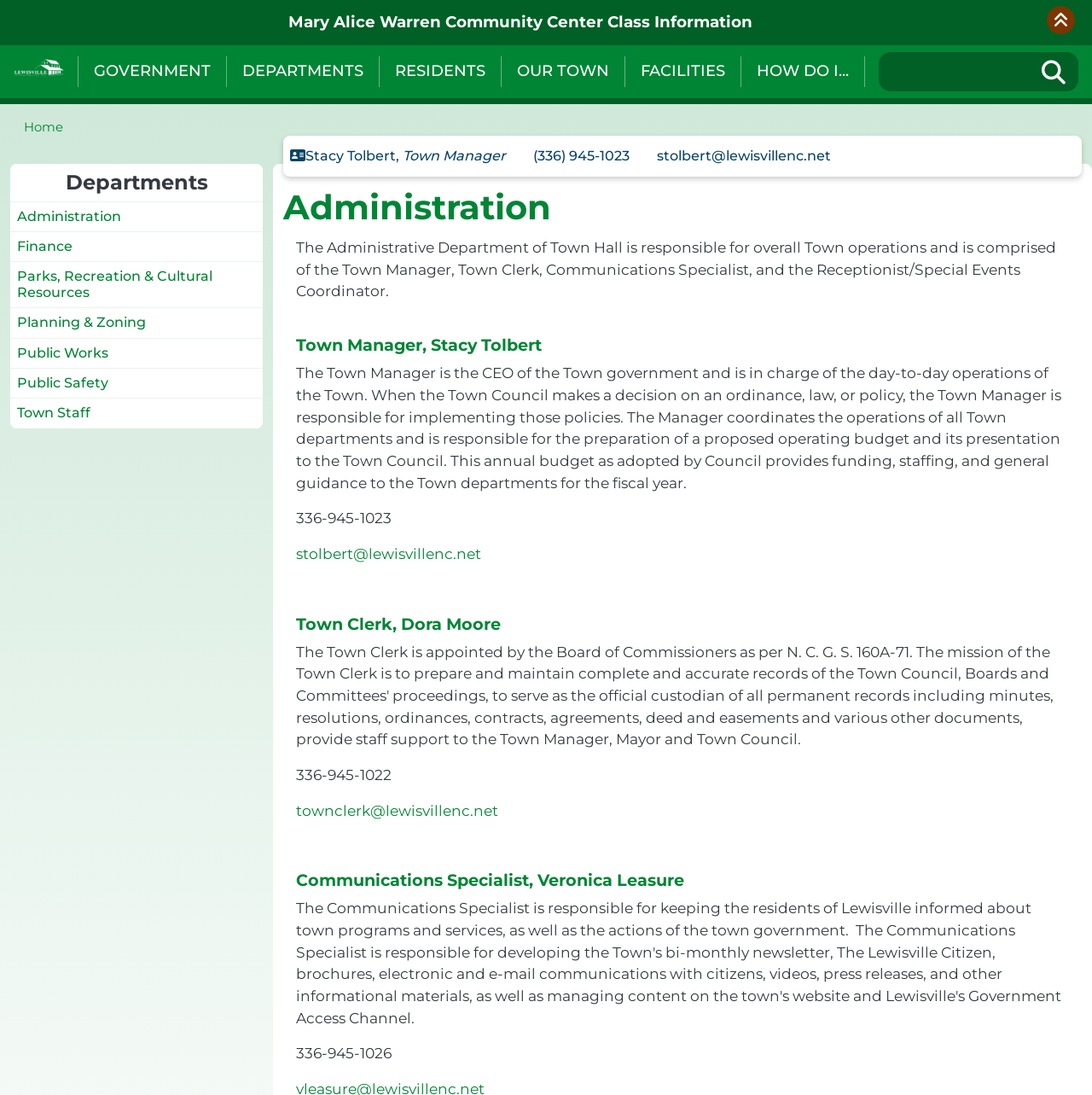What is the name of the Communications Specialist?
Refer to the image and answer the question using a single word or phrase.

Veronica Leasure